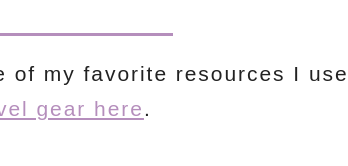Explain the details of the image you are viewing.

The image features a link that invites viewers to explore recommended travel gear. It is part of a broader context discussing various resources for planning a trip, specifically targeting travelers interested in heading to Portugal. The surrounding text provides insight into booking tools and accommodations, enhancing the reader's travel preparation experience. The emphasis on gear signifies practical advice for ensuring that travelers are well-equipped for their adventures.